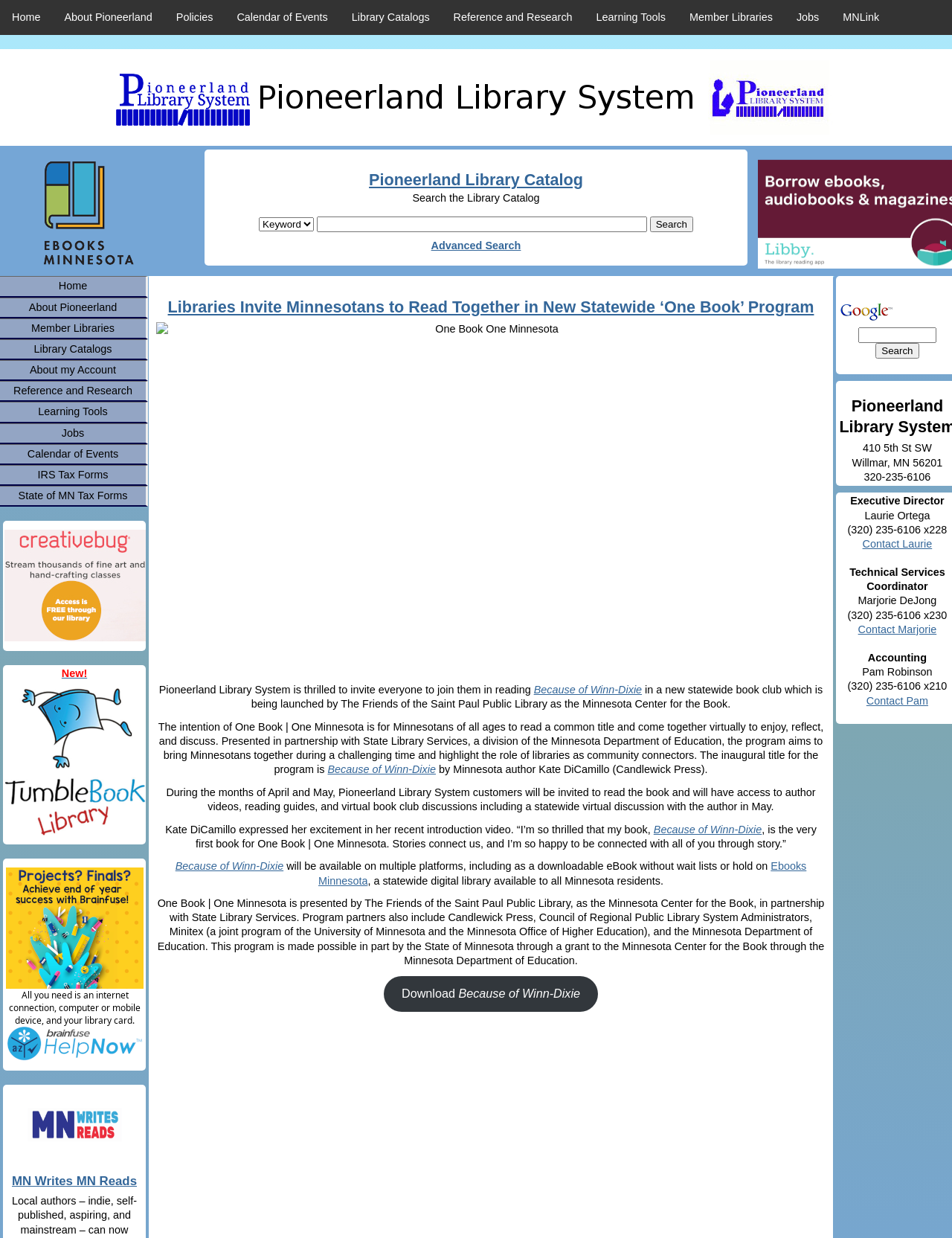Show me the bounding box coordinates of the clickable region to achieve the task as per the instruction: "Download 'Because of Winn-Dixie'".

[0.403, 0.789, 0.628, 0.817]